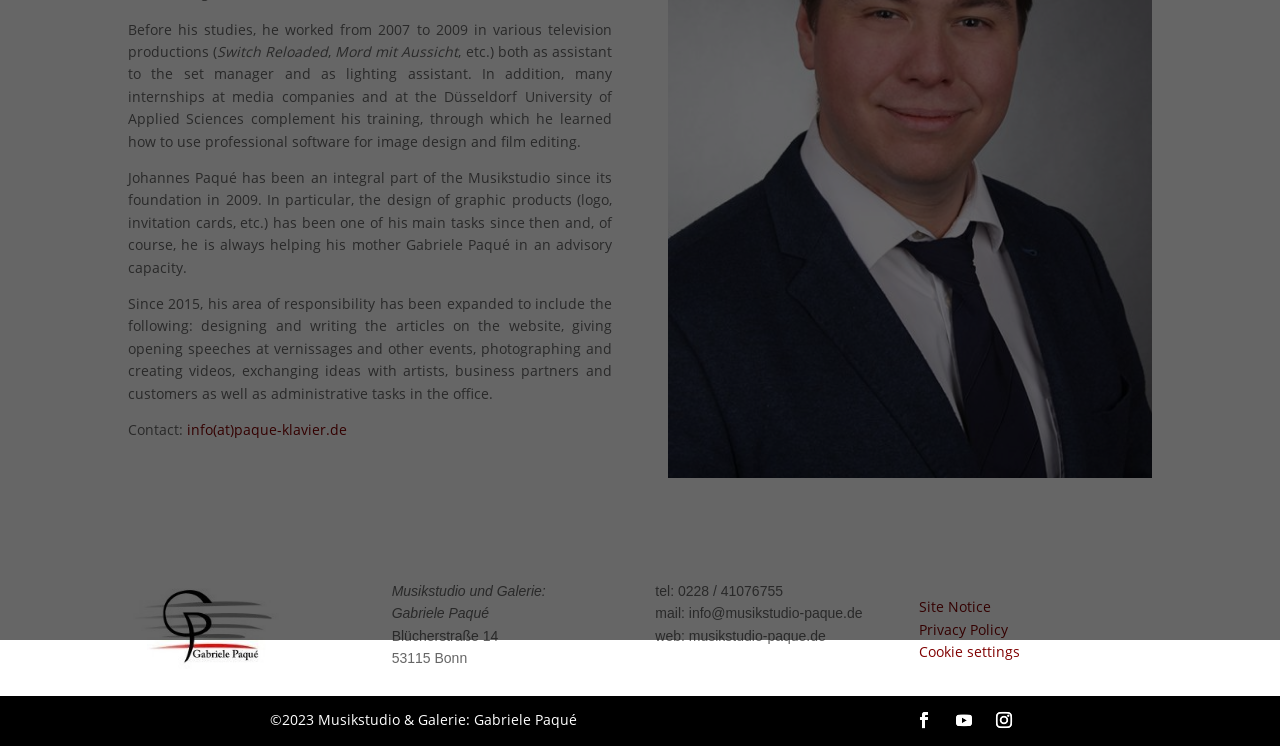Using the description "Follow", predict the bounding box of the relevant HTML element.

[0.741, 0.943, 0.766, 0.986]